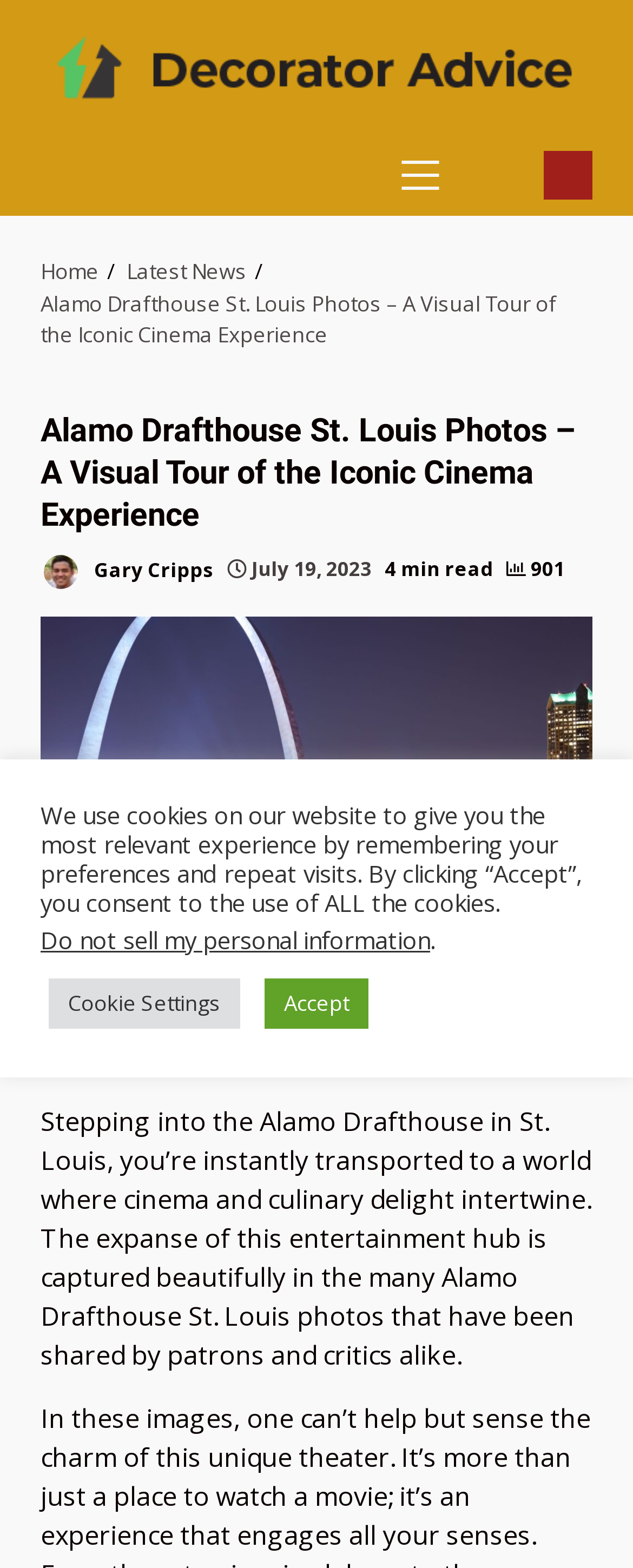Kindly determine the bounding box coordinates for the area that needs to be clicked to execute this instruction: "View December 2020".

None